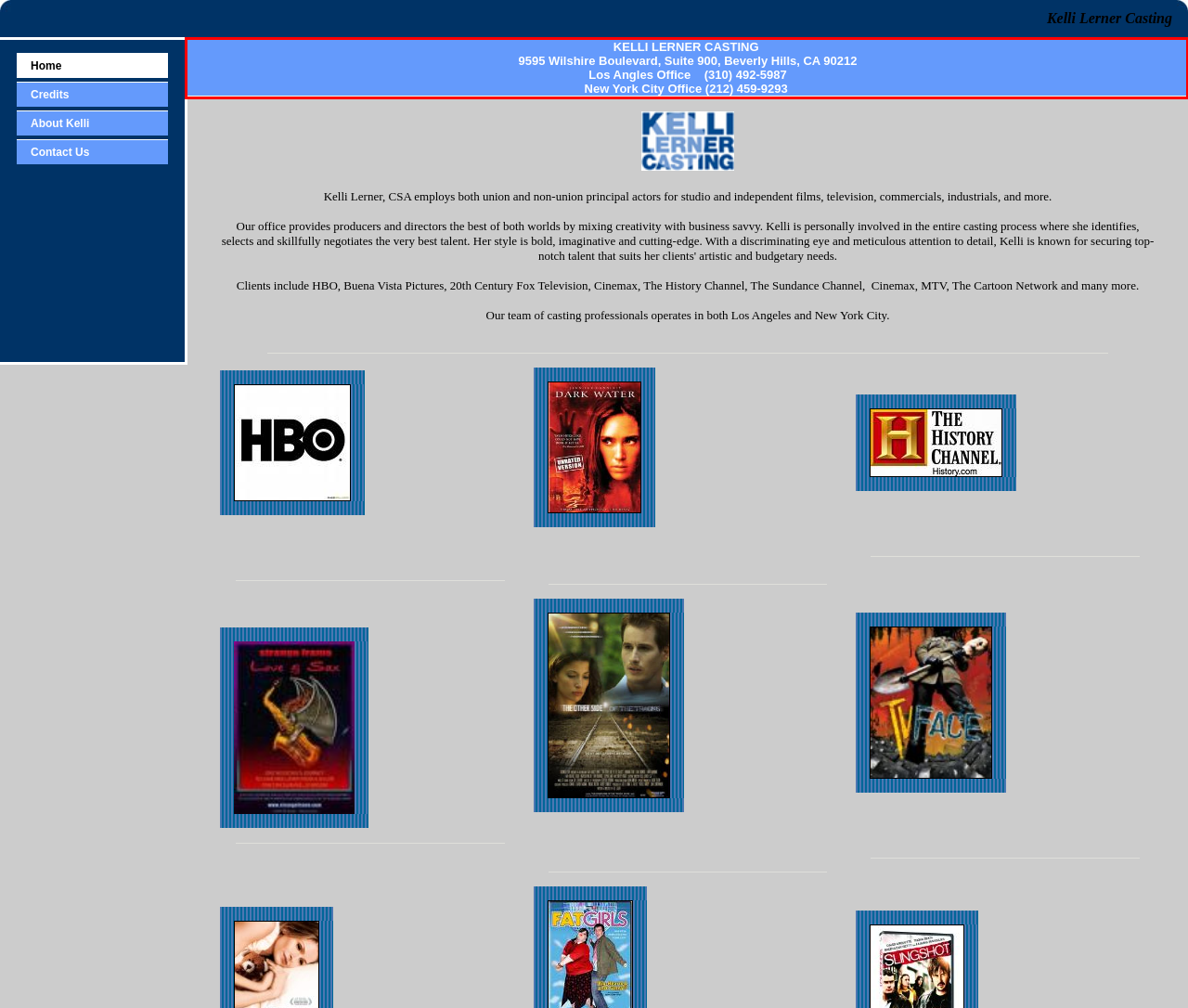Analyze the webpage screenshot and use OCR to recognize the text content in the red bounding box.

KELLI LERNER CASTING 9595 Wilshire Boulevard, Suite 900, Beverly Hills, CA 90212 Los Angles Office (310) 492-5987 New York City Office (212) 459-9293